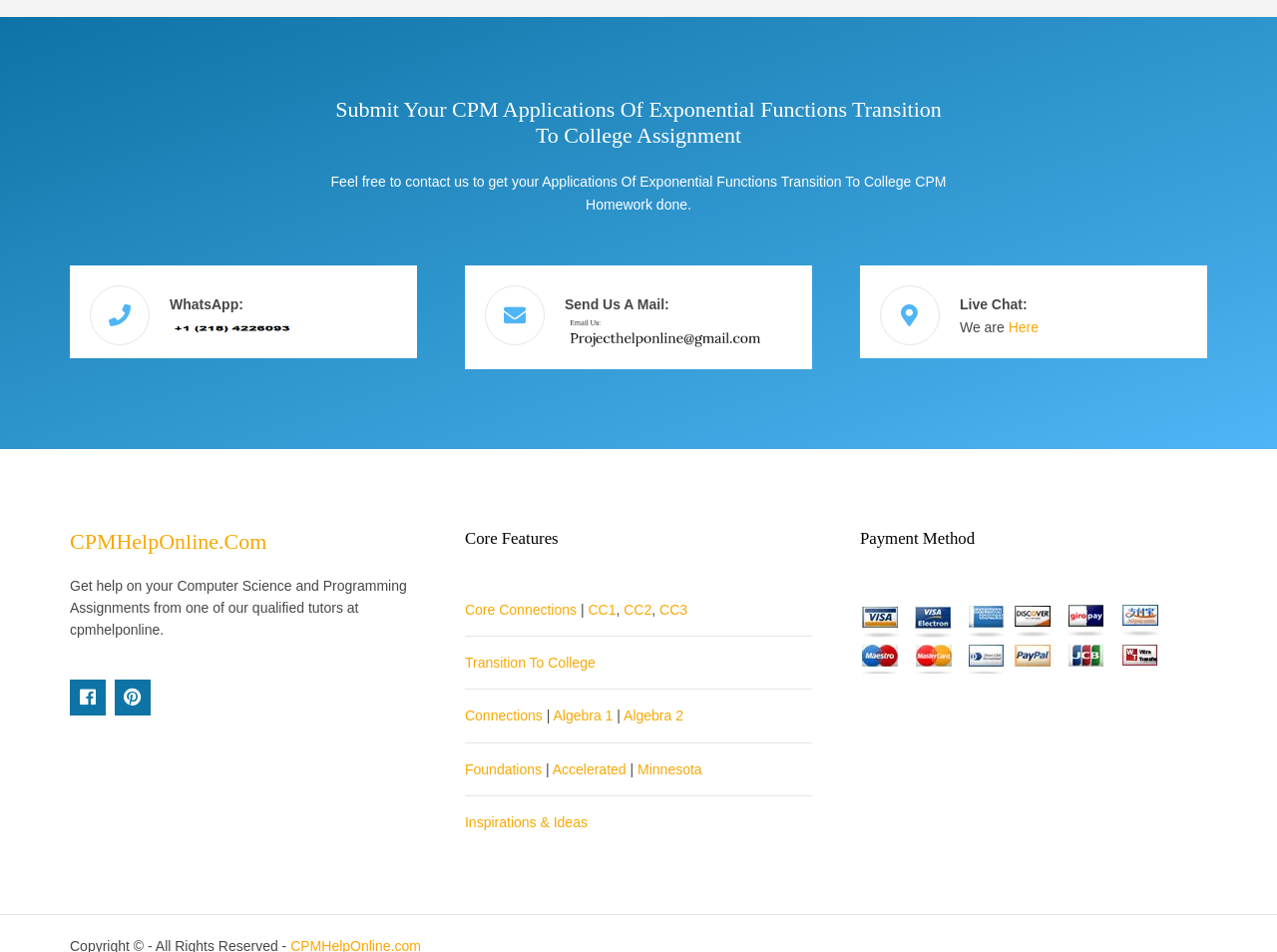Provide a short answer to the following question with just one word or phrase: What is the website's main service?

CPM Homework help